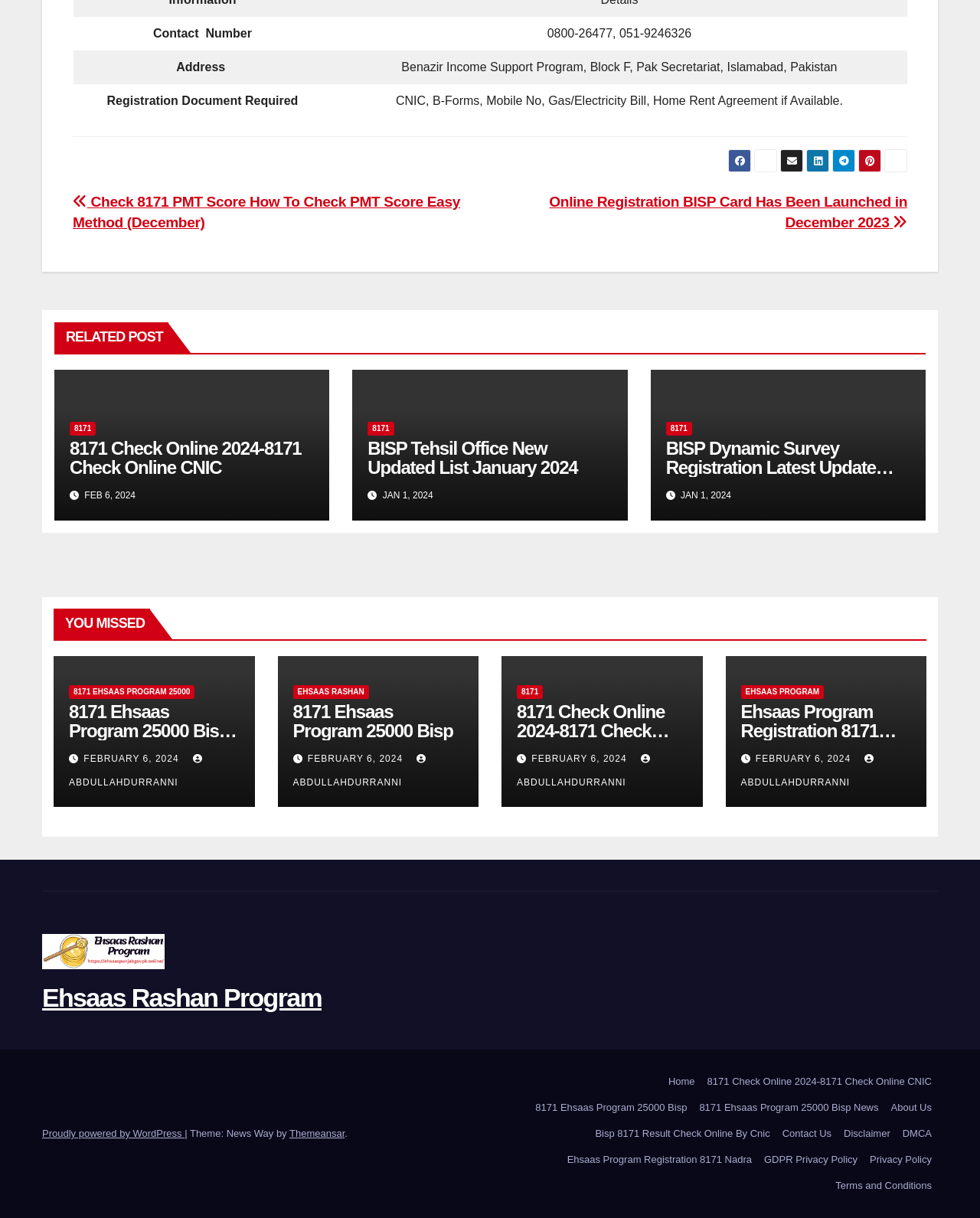Please reply to the following question using a single word or phrase: 
What is the date mentioned in the 'YOU MISSED' section?

FEB 6, 2024